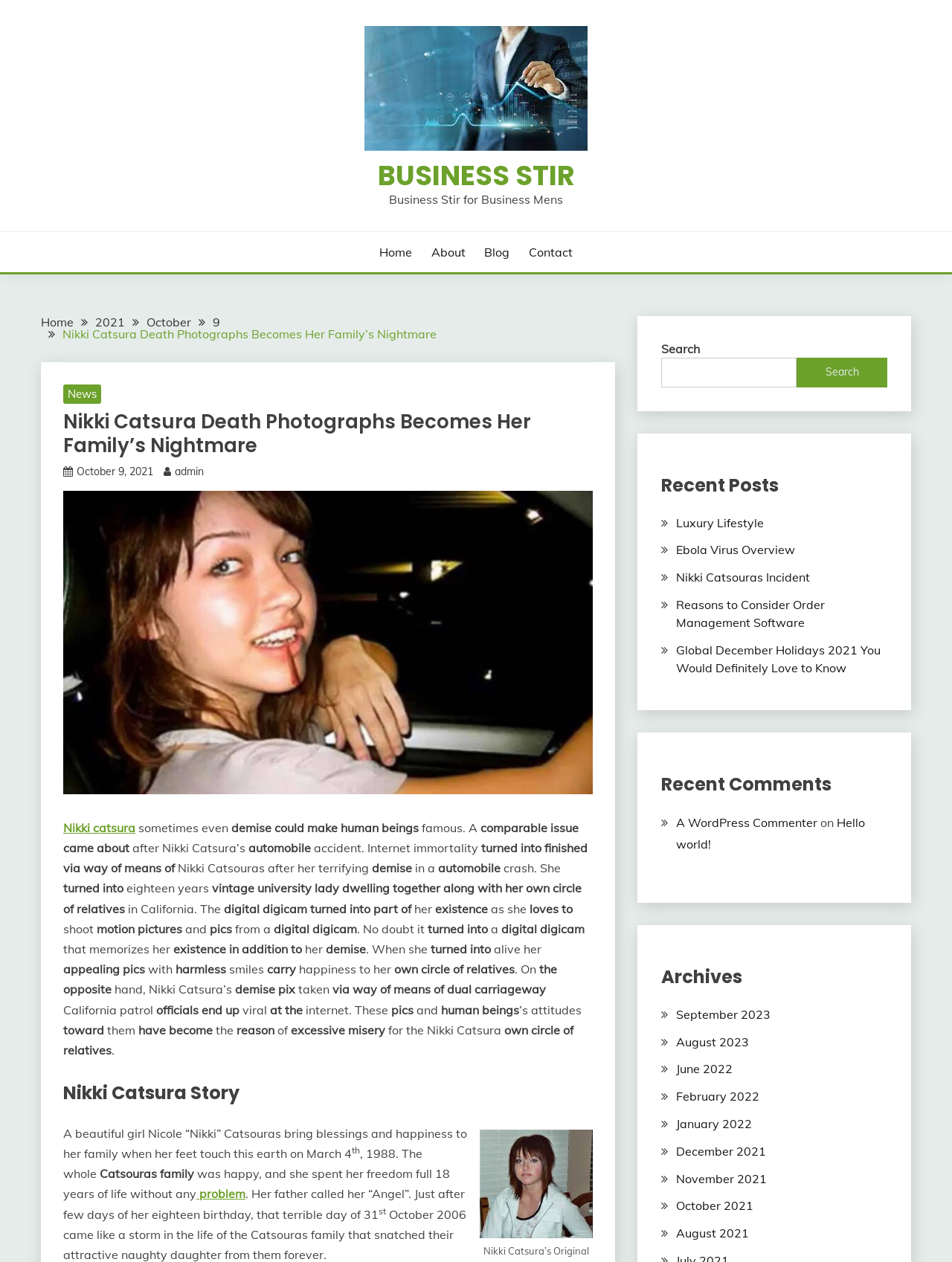Find the bounding box coordinates of the area to click in order to follow the instruction: "Click on the 'About' link".

[0.453, 0.193, 0.489, 0.207]